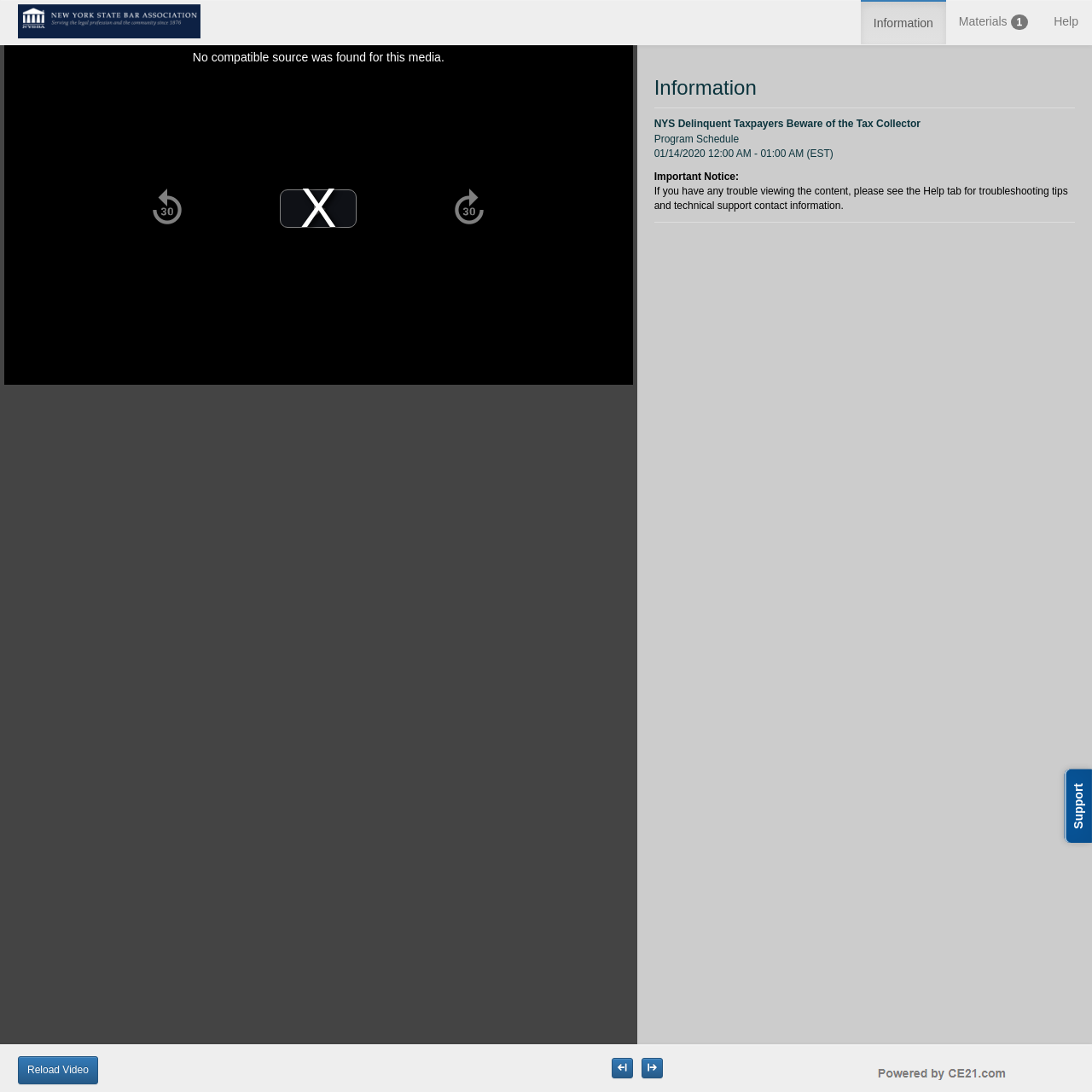Please determine the bounding box coordinates of the area that needs to be clicked to complete this task: 'Read the guest post by Elizabeth Corrigan'. The coordinates must be four float numbers between 0 and 1, formatted as [left, top, right, bottom].

None